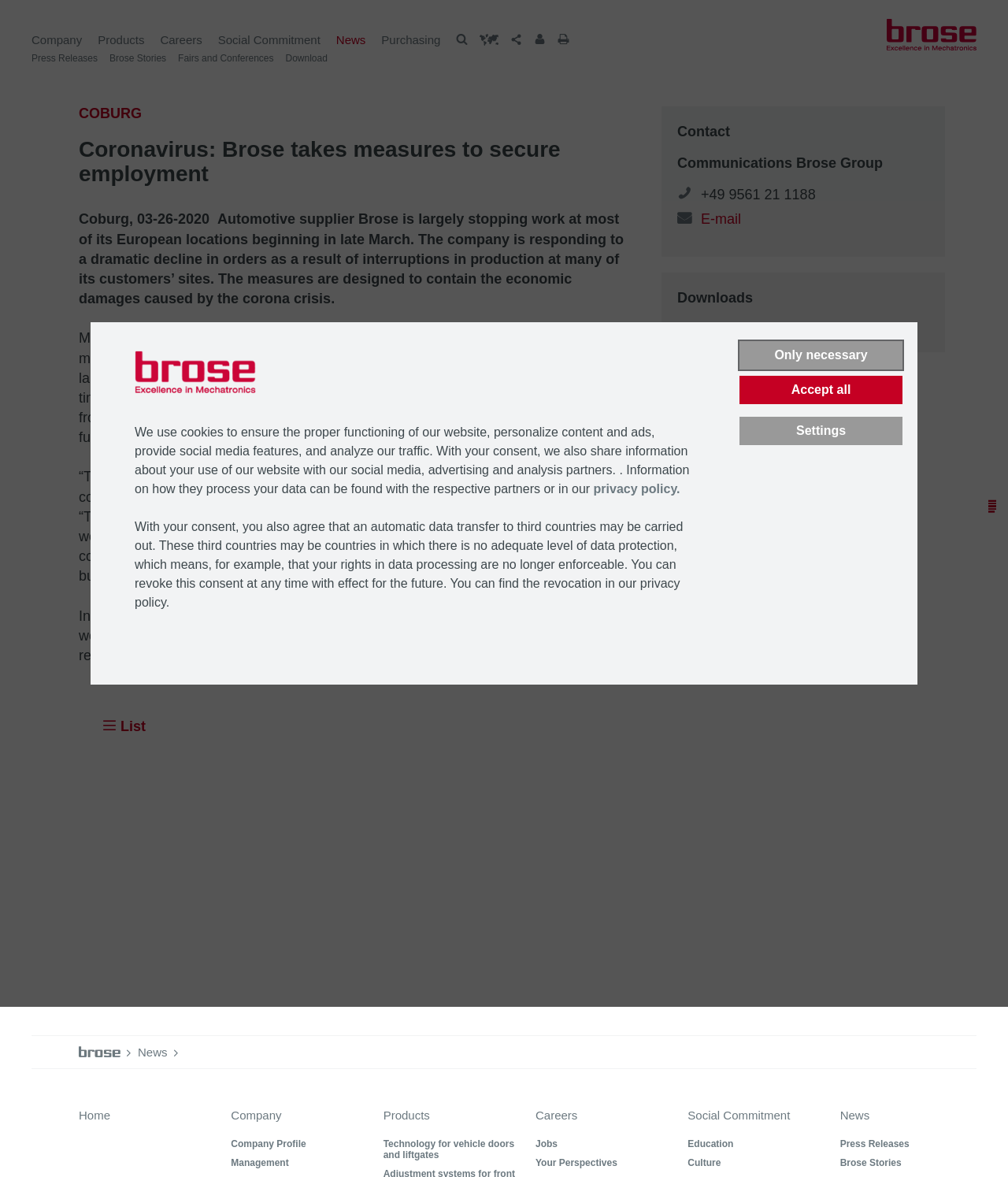What is the policy implemented by Brose in North America to protect employees?
Examine the image closely and answer the question with as much detail as possible.

The answer can be found in the fourth paragraph of the article, where it is stated that 'In North America, Brose has taken measures to protect employees. These include working from home and staggered shift policies.'